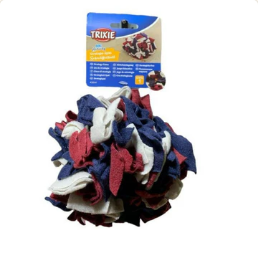Describe the scene depicted in the image with great detail.

The image showcases the "Snuffelbal" by Trixie, an interactive enrichment toy designed specifically for dogs. The colorful, plush ball features an array of fabric strips in shades of blue, red, and white, perfect for engaging a dog's sense of smell and encouraging playful snuffling behavior. 

This toy is ideal for mental stimulation and can help satisfy a dog's natural instinct to forage. The product is packaged with an informative header that provides details about its use and benefits. It is highly rated, with a review score of 5, indicating its effectiveness and popularity among dog owners. The regular price for the Snuffelbal is €13,99 EUR, making it a valuable addition to your dog's enrichment toys collection.